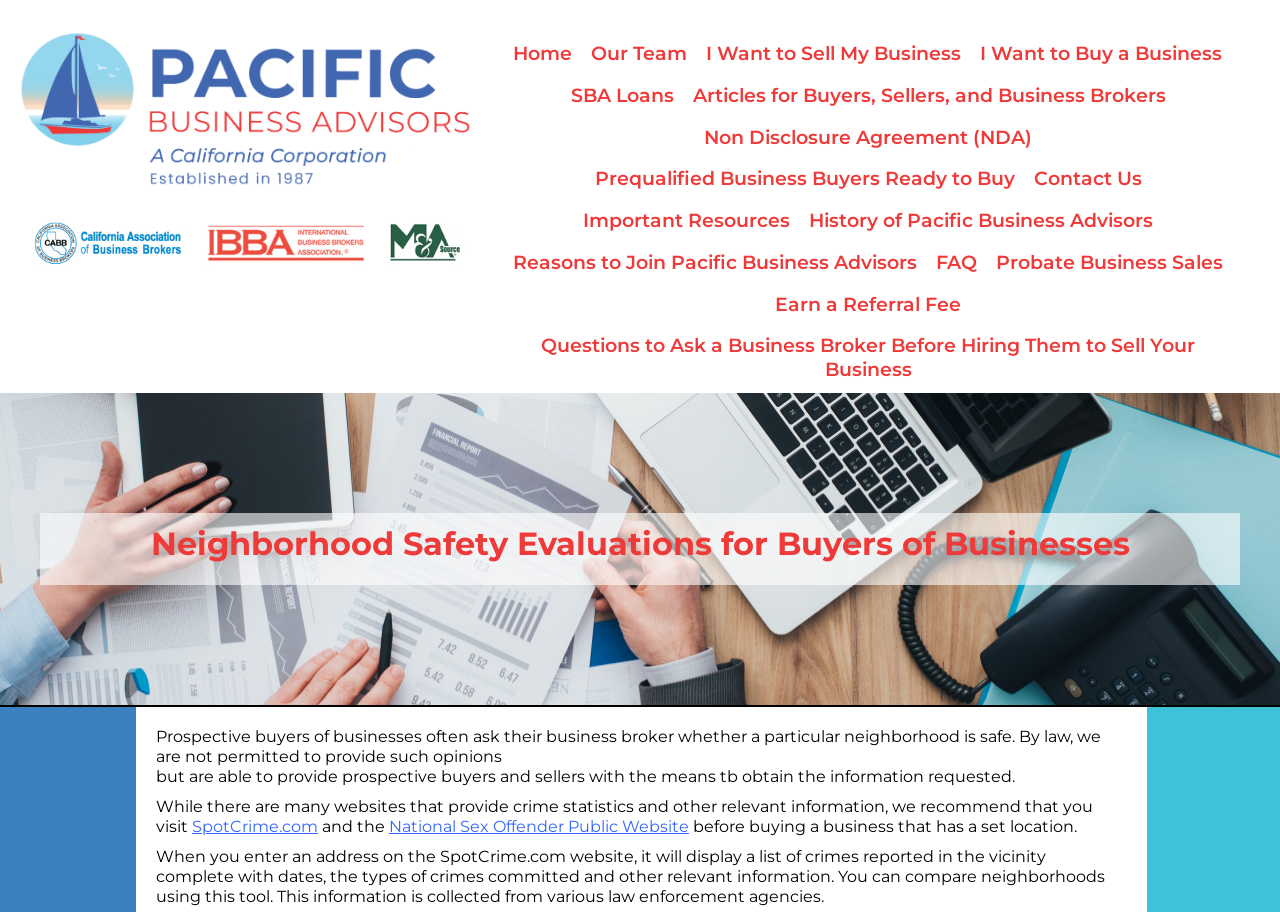Locate the bounding box of the UI element described by: "SBA Loans" in the given webpage screenshot.

[0.439, 0.082, 0.533, 0.128]